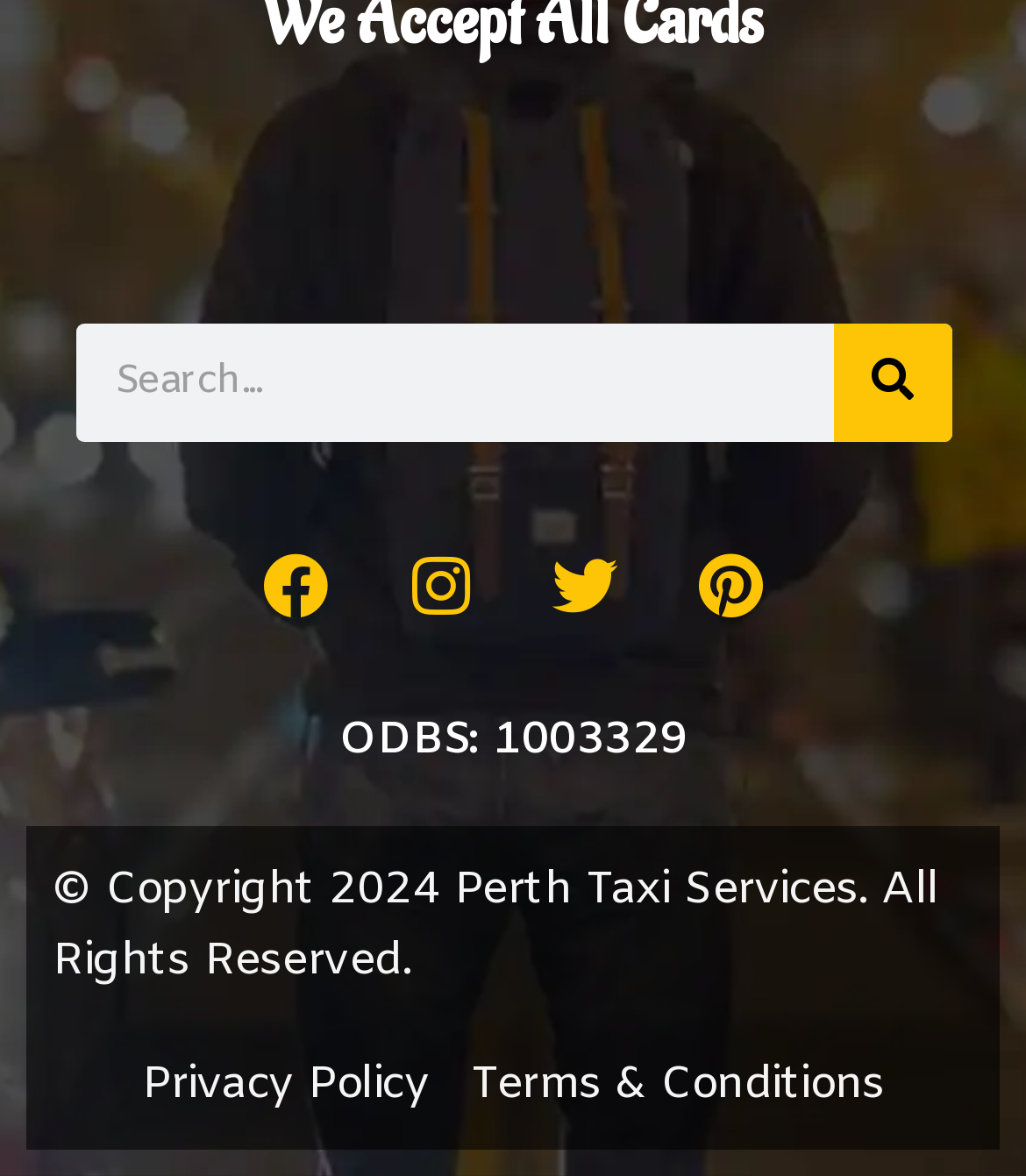Kindly determine the bounding box coordinates of the area that needs to be clicked to fulfill this instruction: "Check Twitter link".

[0.506, 0.443, 0.635, 0.554]